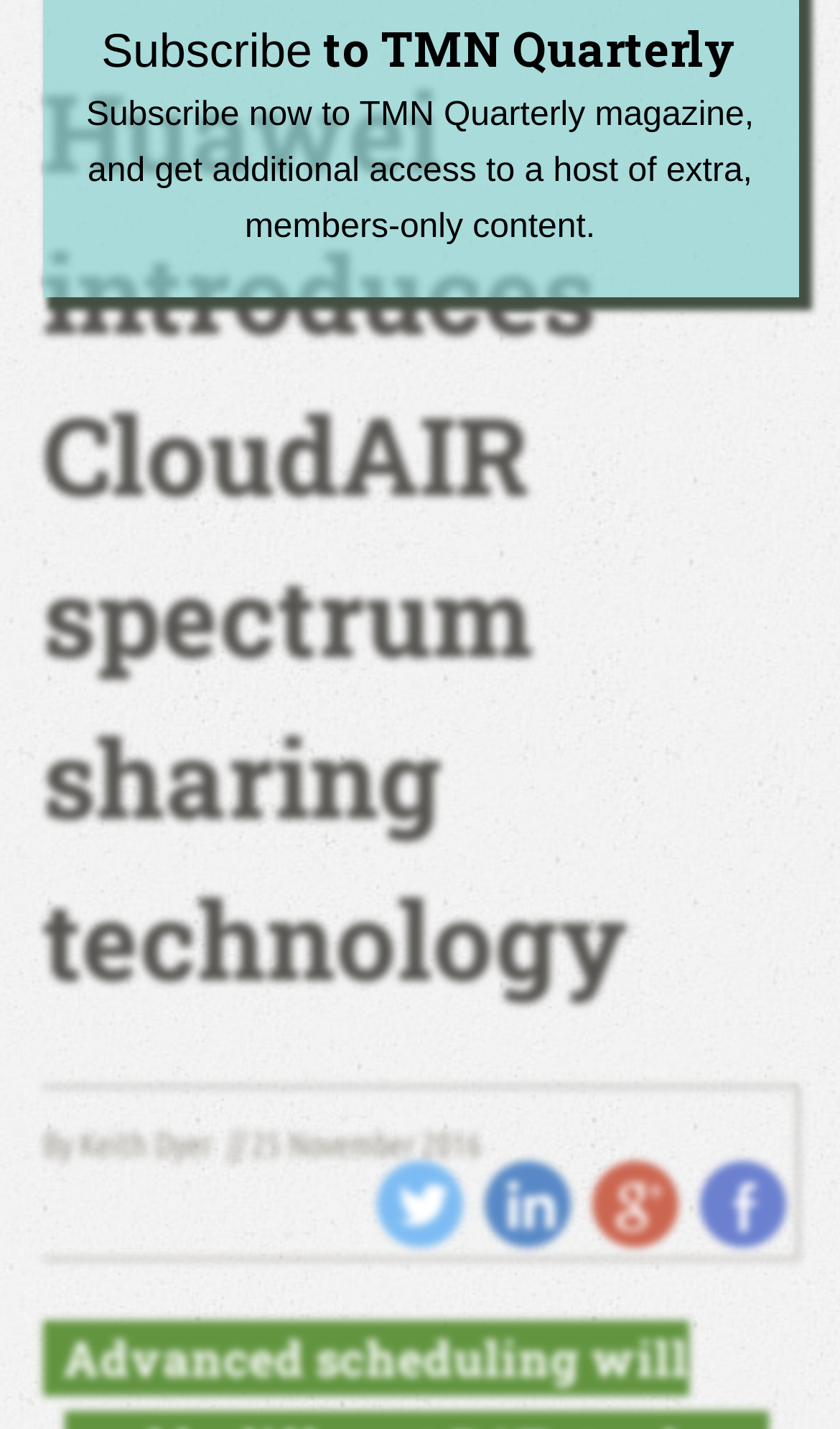Provide the bounding box for the UI element matching this description: "Contact Us".

[0.05, 0.248, 0.95, 0.338]